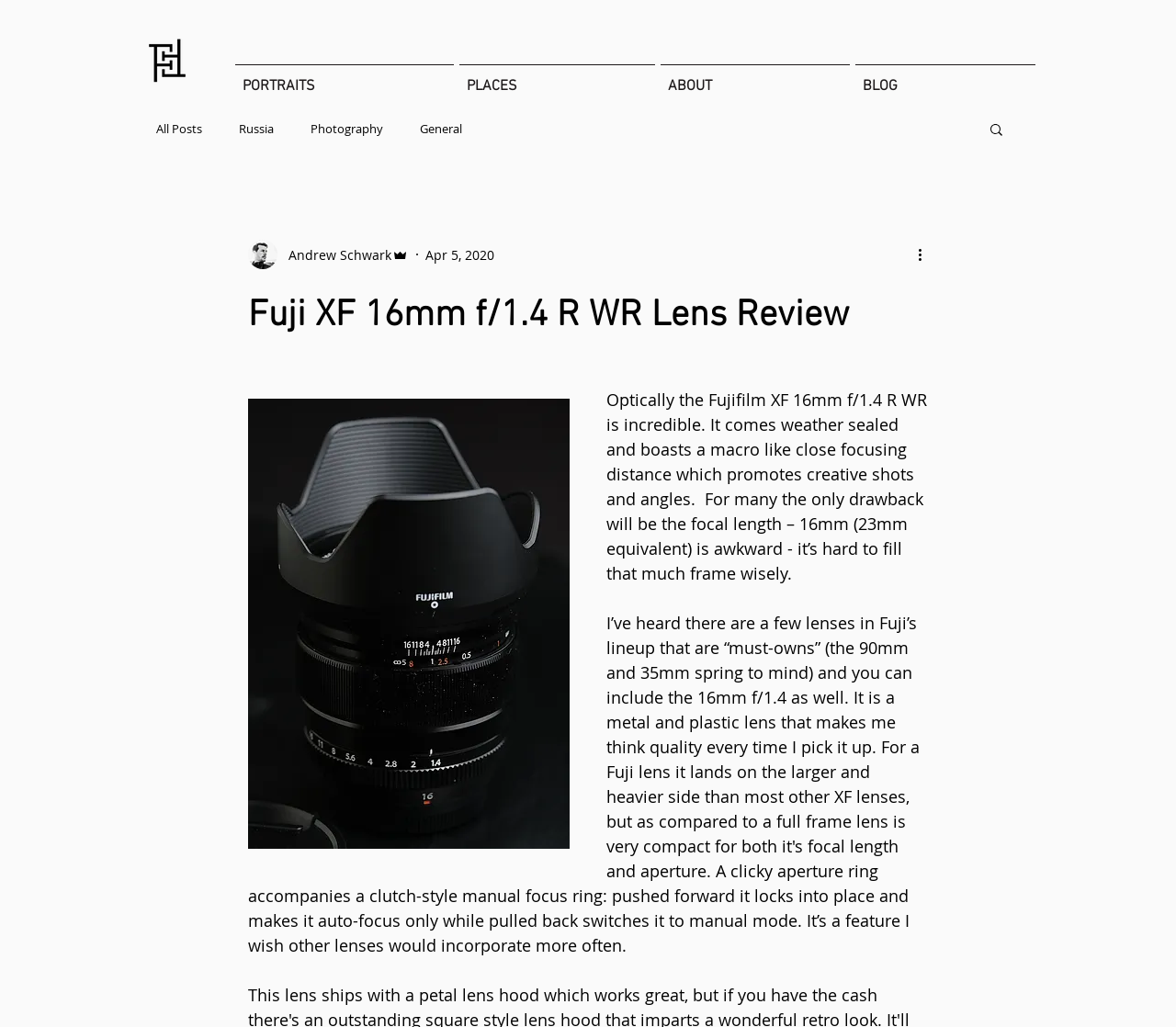Using the information in the image, could you please answer the following question in detail:
What is the focal length of the lens in 35mm equivalent?

I found the answer by looking at the StaticText element which mentions that the focal length of the lens is 16mm, and then it mentions that it is equivalent to 23mm in 35mm format, indicating that the focal length in 35mm equivalent is 23mm.